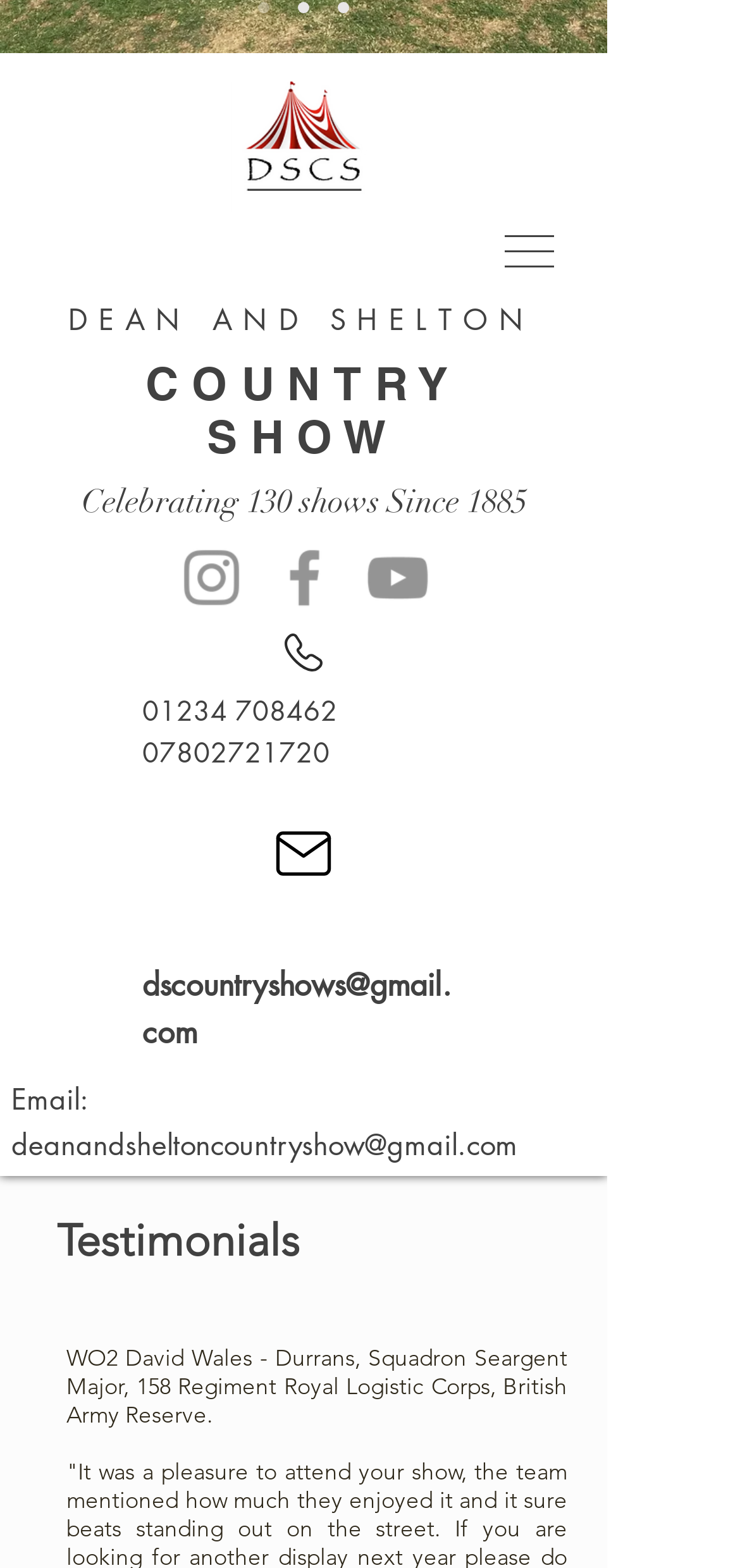Give the bounding box coordinates for the element described as: "01234 708462".

[0.192, 0.442, 0.456, 0.465]